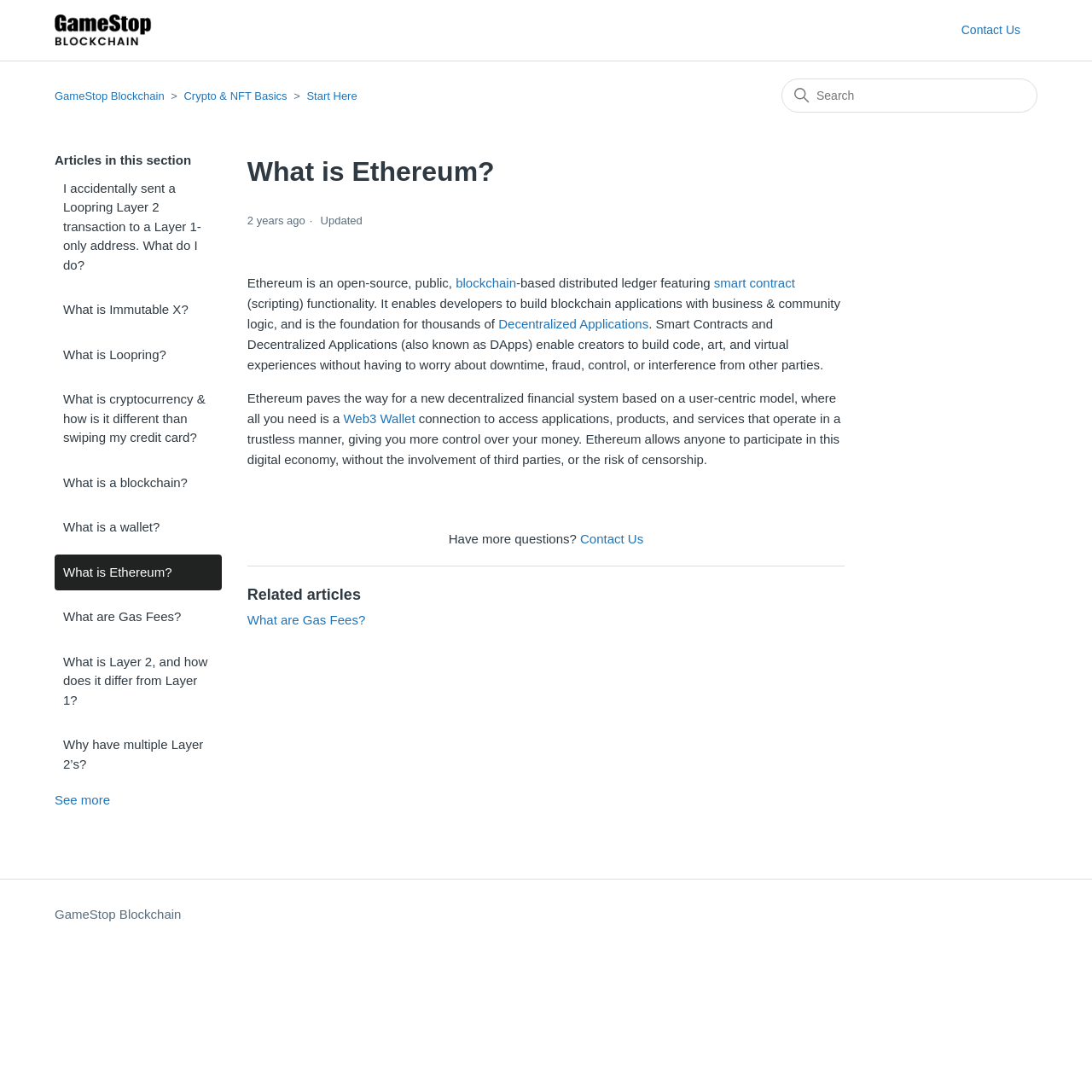Indicate the bounding box coordinates of the element that needs to be clicked to satisfy the following instruction: "Search for something". The coordinates should be four float numbers between 0 and 1, i.e., [left, top, right, bottom].

[0.716, 0.072, 0.95, 0.103]